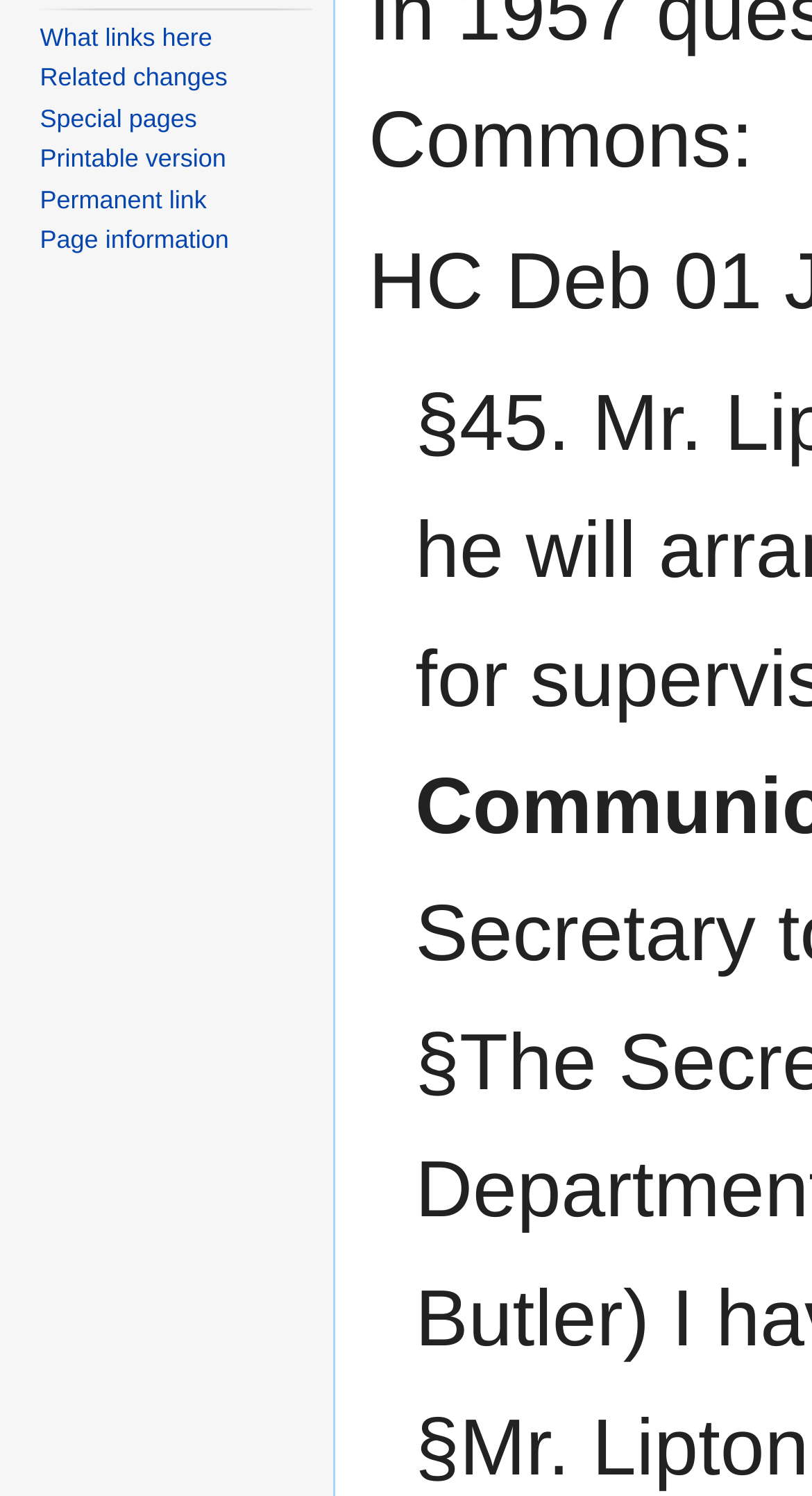Given the webpage screenshot and the description, determine the bounding box coordinates (top-left x, top-left y, bottom-right x, bottom-right y) that define the location of the UI element matching this description: Permanent link

[0.049, 0.123, 0.254, 0.143]